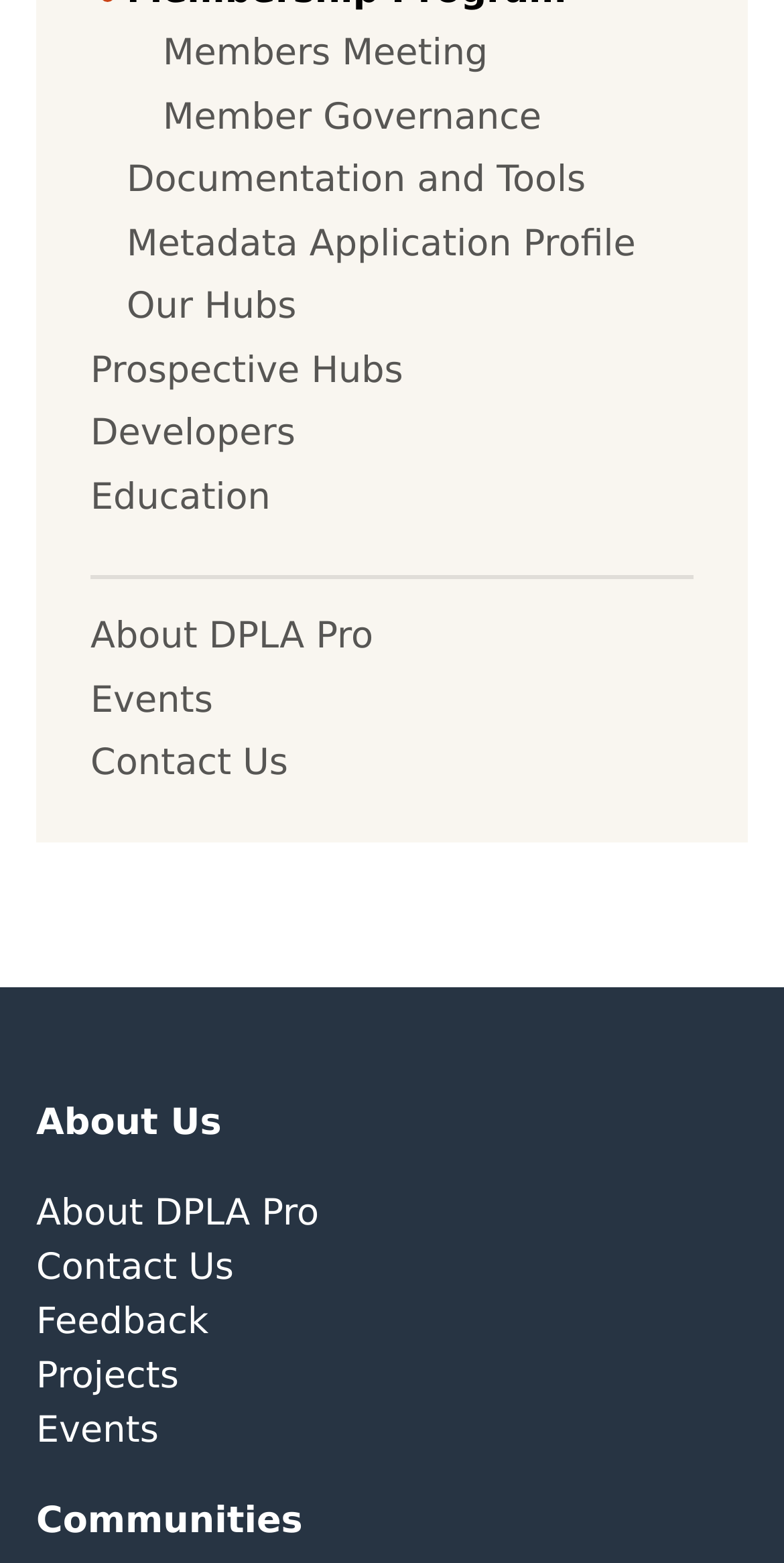From the webpage screenshot, predict the bounding box of the UI element that matches this description: "Contact Us".

[0.046, 0.797, 0.298, 0.824]